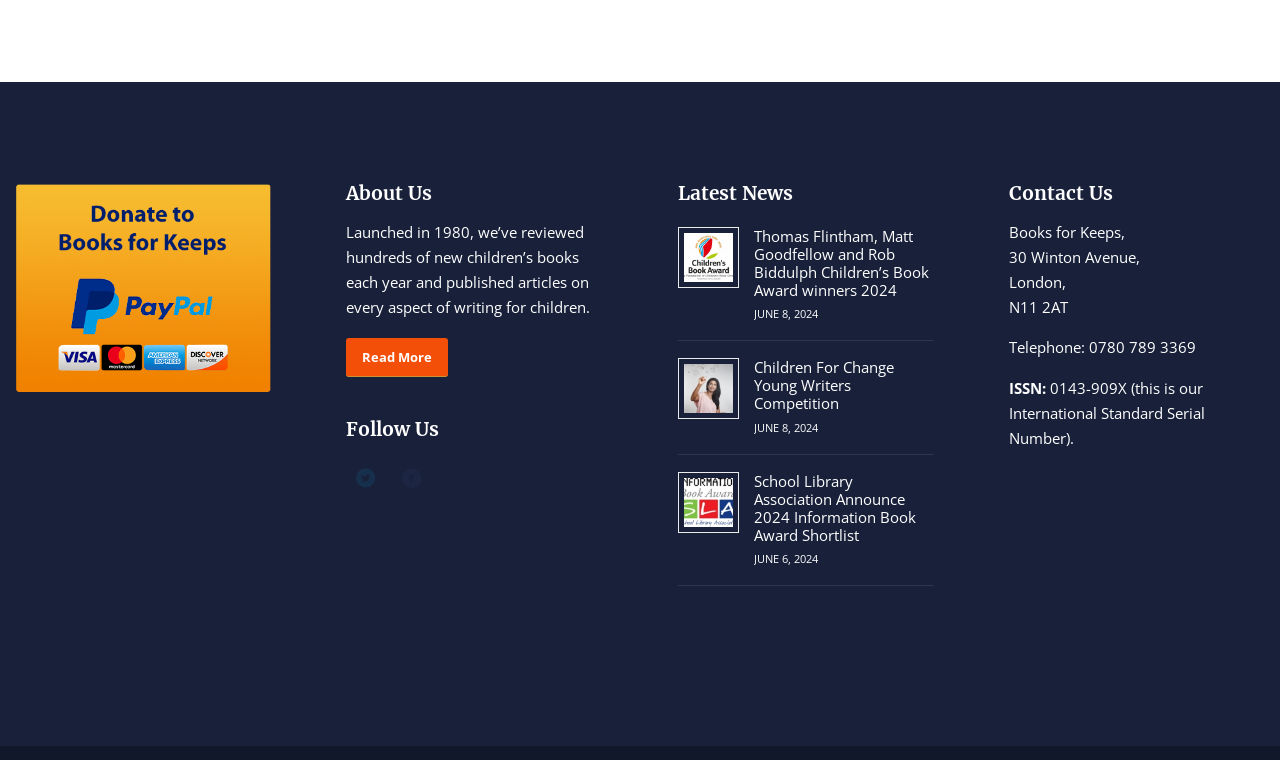What is the topic of the article with the heading 'Thomas Flintham, Matt Goodfellow and Rob Biddulph Children’s Book Award winners 2024'?
Refer to the screenshot and answer in one word or phrase.

Children's book award